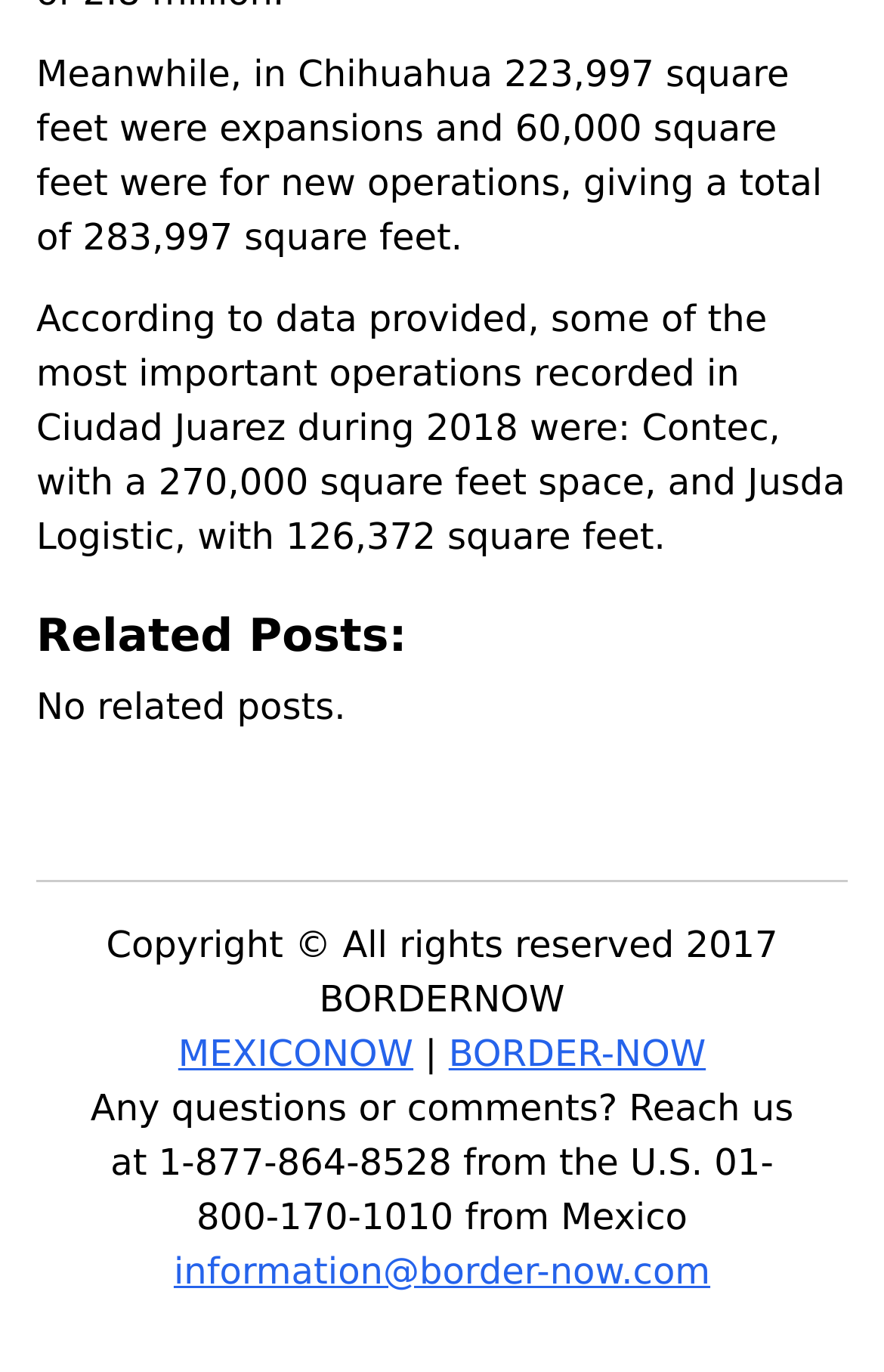Respond with a single word or phrase to the following question: What year is the copyright reserved for?

2017